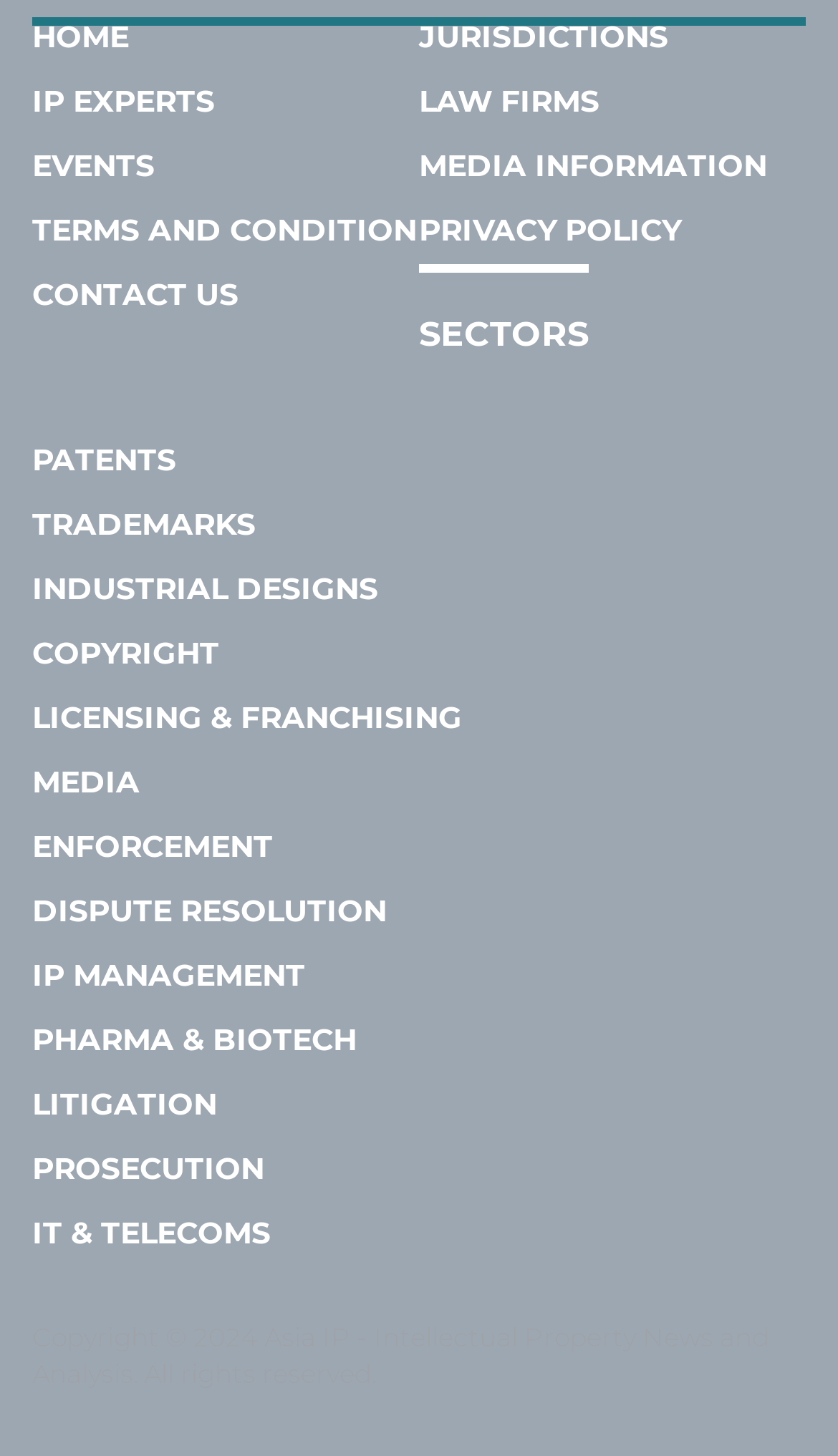Identify the bounding box coordinates of the section to be clicked to complete the task described by the following instruction: "learn about patents". The coordinates should be four float numbers between 0 and 1, formatted as [left, top, right, bottom].

[0.038, 0.303, 0.21, 0.329]